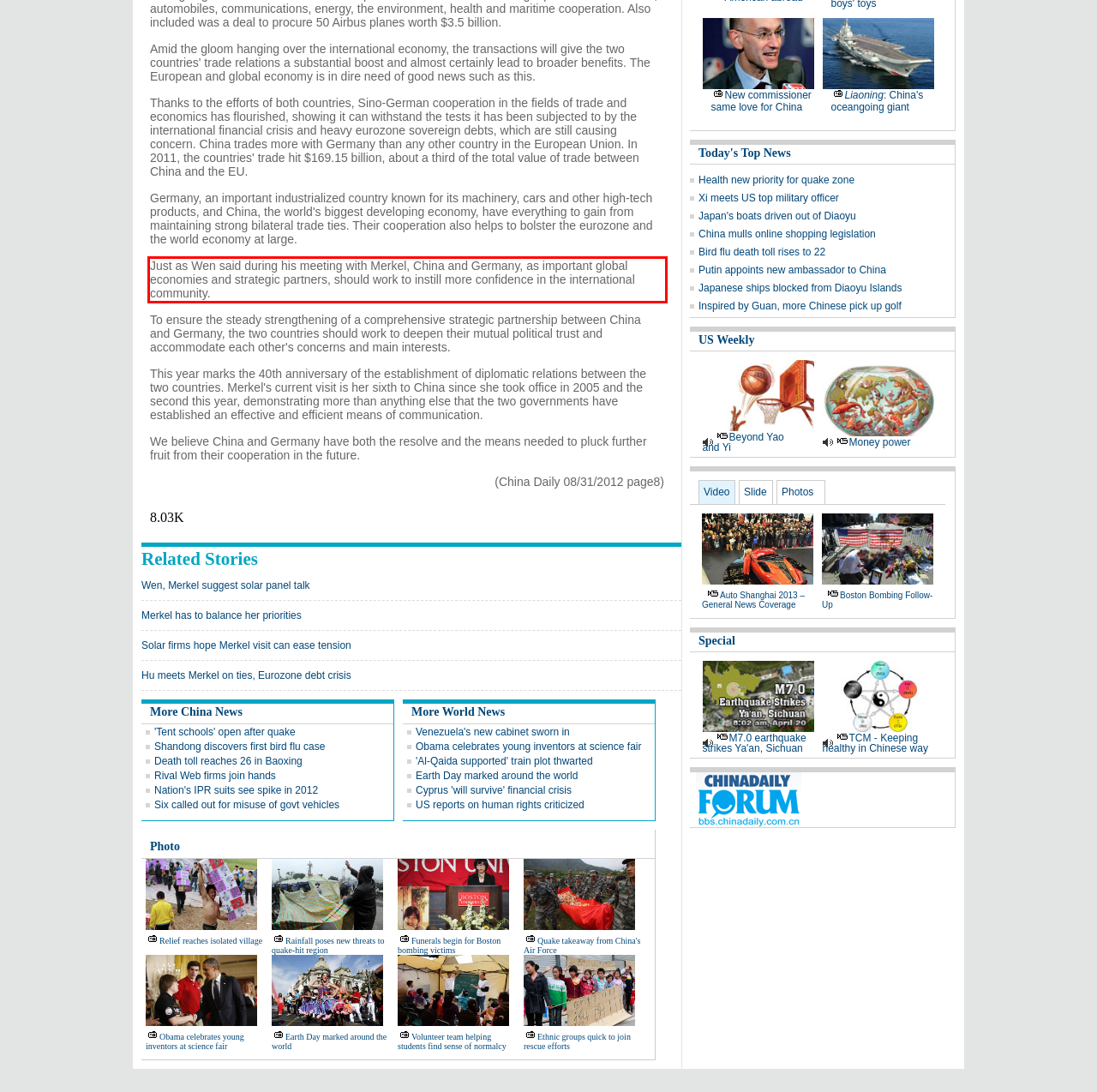View the screenshot of the webpage and identify the UI element surrounded by a red bounding box. Extract the text contained within this red bounding box.

Just as Wen said during his meeting with Merkel, China and Germany, as important global economies and strategic partners, should work to instill more confidence in the international community.